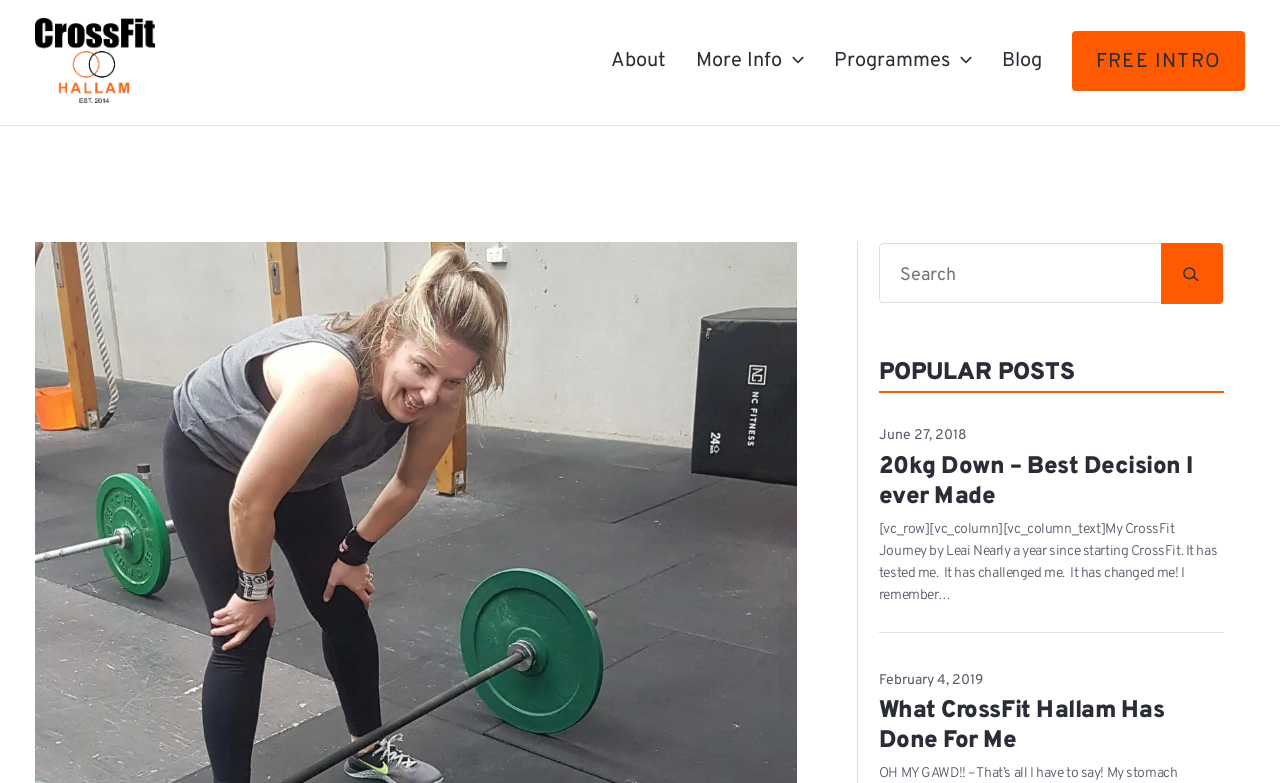What is the main topic of the webpage?
Give a single word or phrase as your answer by examining the image.

CrossFit